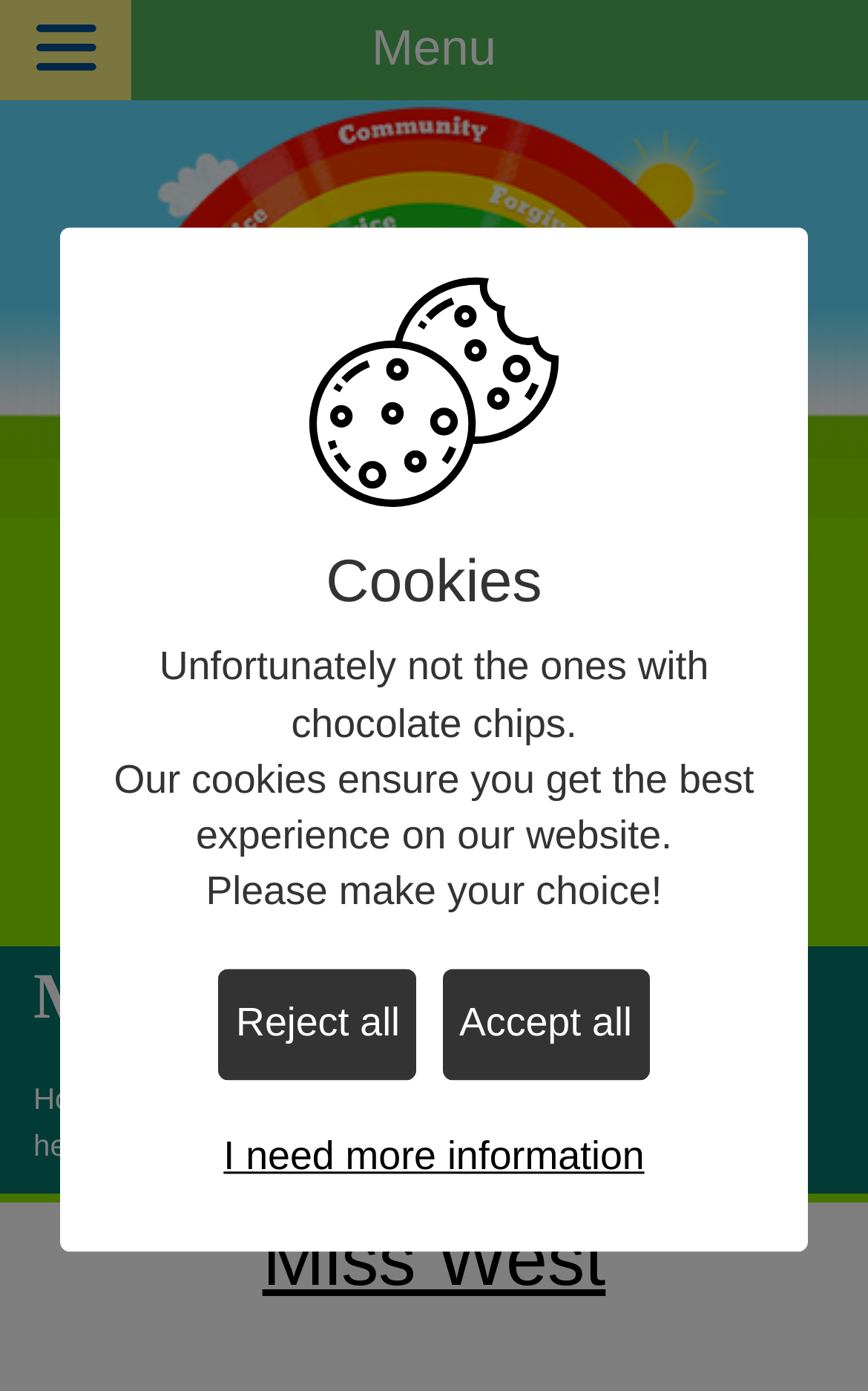Using the details in the image, give a detailed response to the question below:
What is the name of the primary school?

The name of the primary school can be determined by looking at the root element 'Miss West | Eye C of E Primary School' which indicates that the webpage is about Eye C of E Primary School.